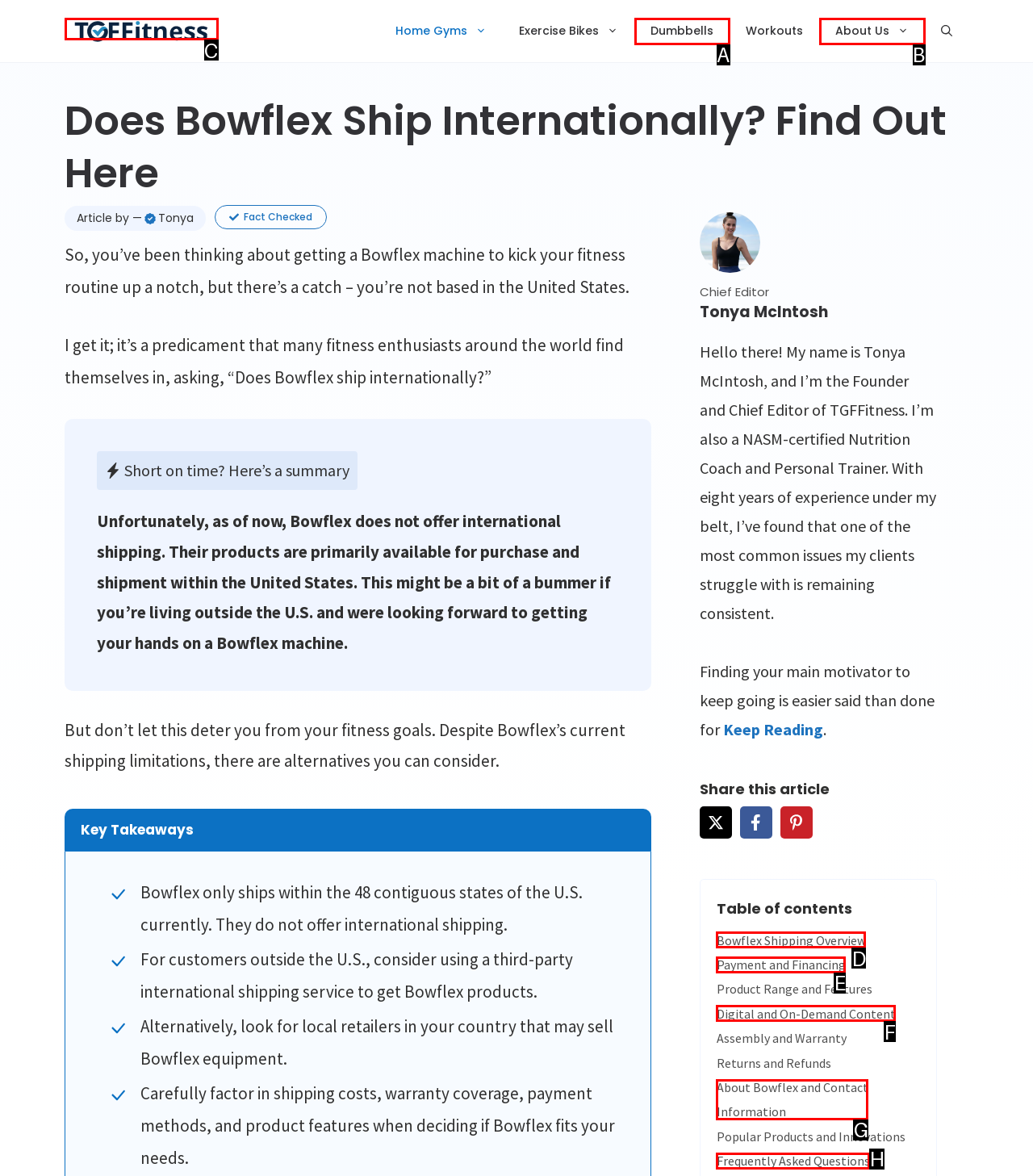Select the HTML element that matches the description: Digital and On-Demand Content. Provide the letter of the chosen option as your answer.

F